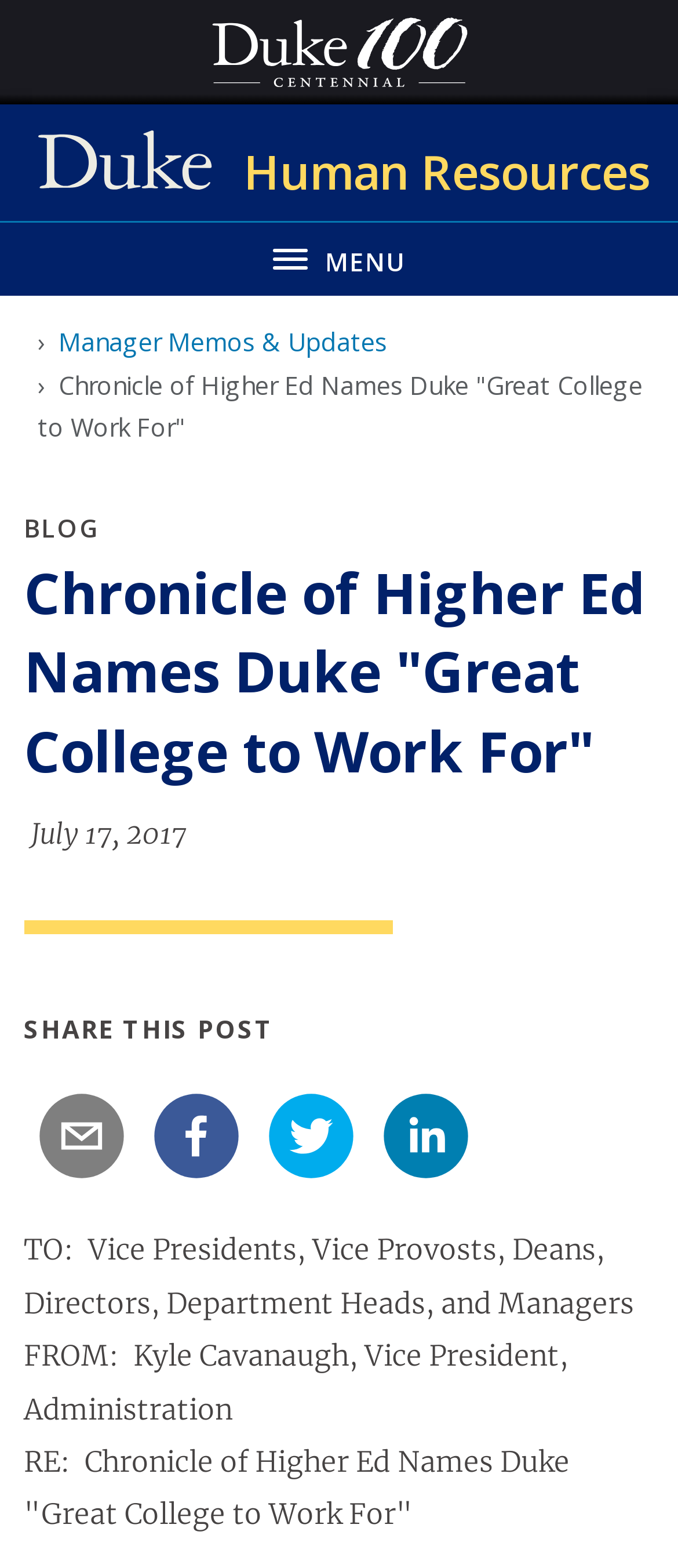Find the bounding box coordinates of the area to click in order to follow the instruction: "View Duke University Human Resources".

[0.056, 0.067, 0.944, 0.14]